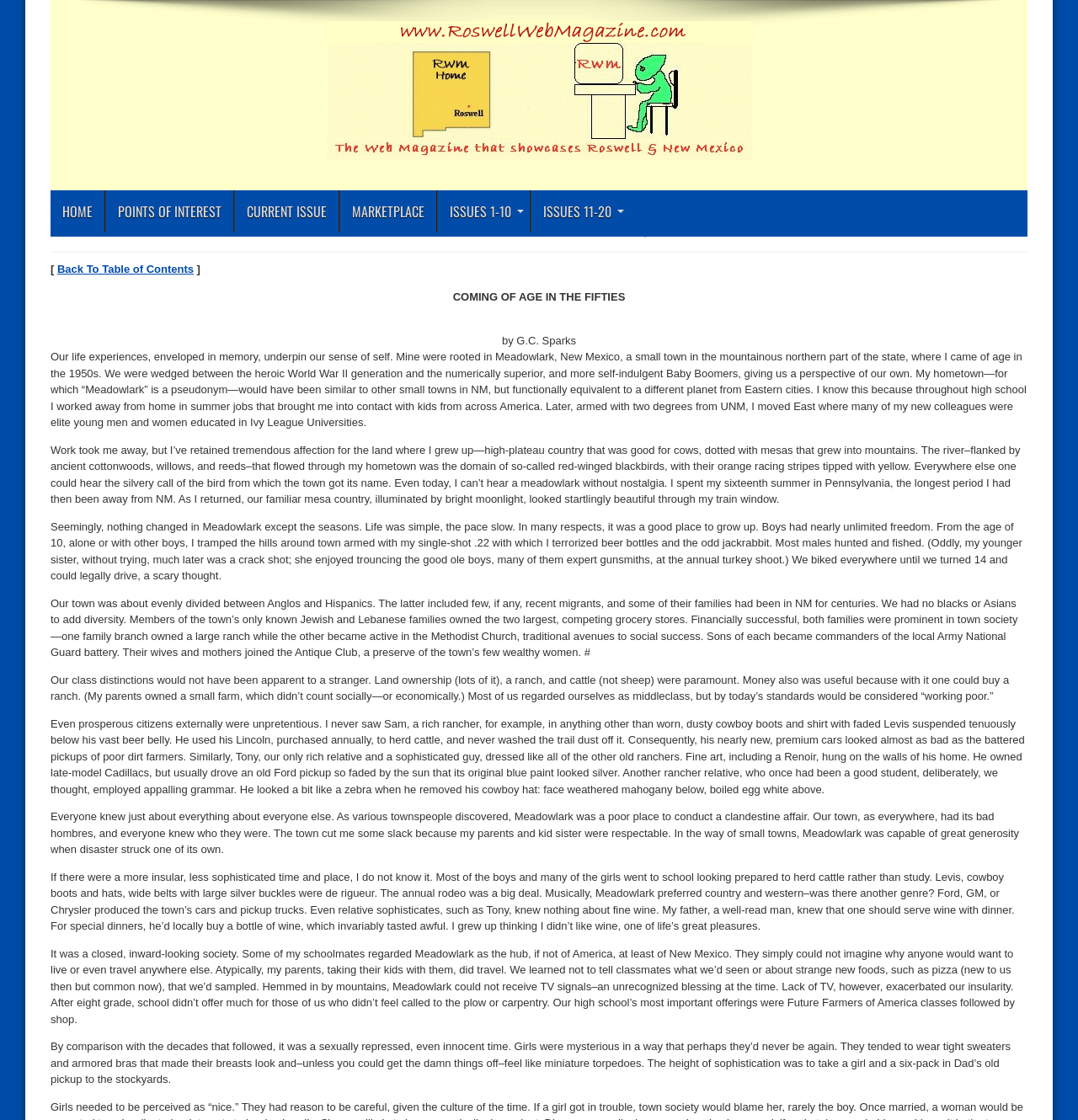How many issue links are available?
Could you answer the question in a detailed manner, providing as much information as possible?

There are two issue links available, namely 'ISSUES 1-10' and 'ISSUES 11-20', which can be found in the static text elements on the webpage.